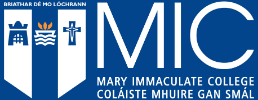Generate an in-depth description of the image.

The image displays the logo of Mary Immaculate College (MIC), featuring a shield design in blue and white. The logo incorporates symbolic elements: a castle, a sun above waves, and a cross, representing education, light, and faith. The college’s name, "MARY IMMACULATE COLLEGE," is prominently featured beneath the shield, complemented by the Irish translation, "COLÁISTE MUIRE GAN SMÁL." This emblem embodies the institution’s commitment to academic excellence and its roots in Catholic values, often associated with nurturing education and moral development.